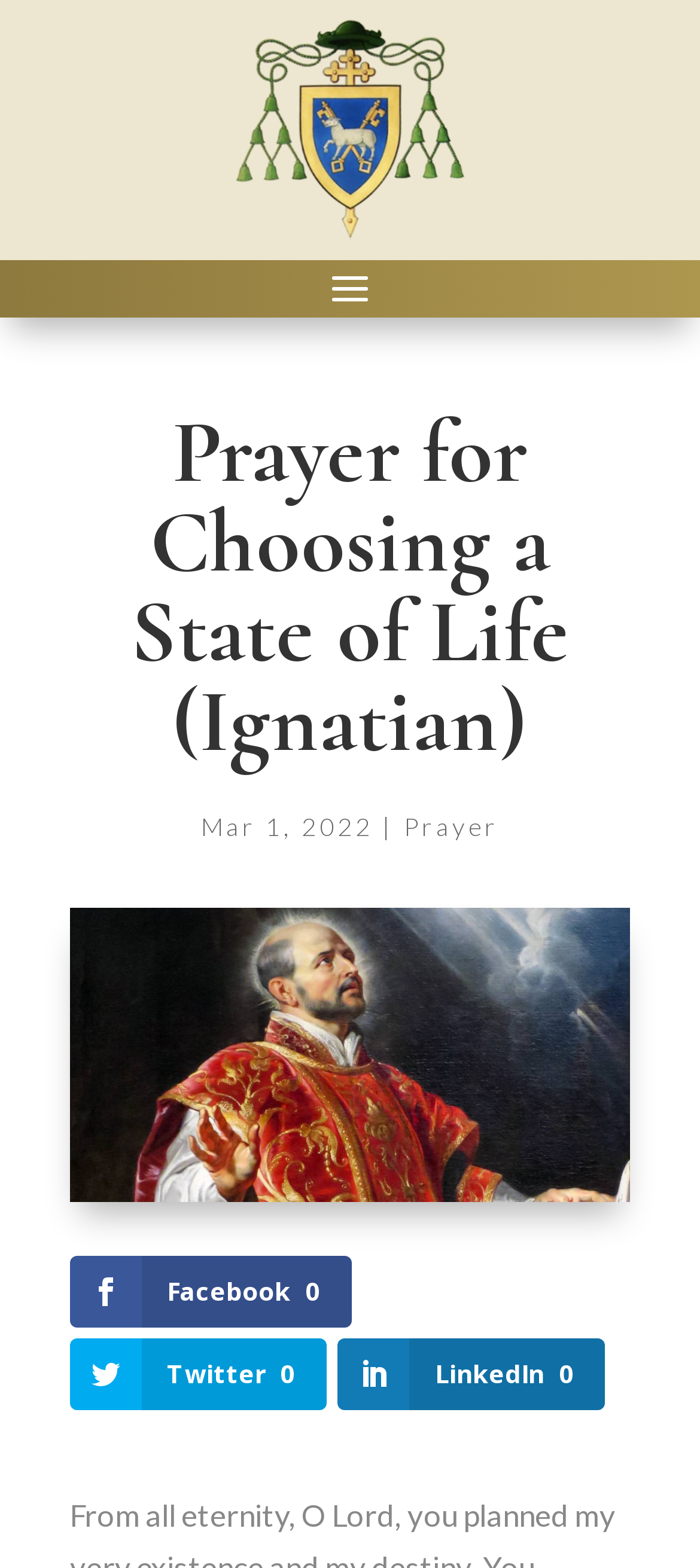Based on the image, provide a detailed response to the question:
How many links are present in the top section of the webpage?

I counted the number of links in the top section of the webpage by looking at the link elements with bounding box coordinates [0.333, 0.134, 0.667, 0.158] and [0.577, 0.517, 0.713, 0.537]. There are two links present.